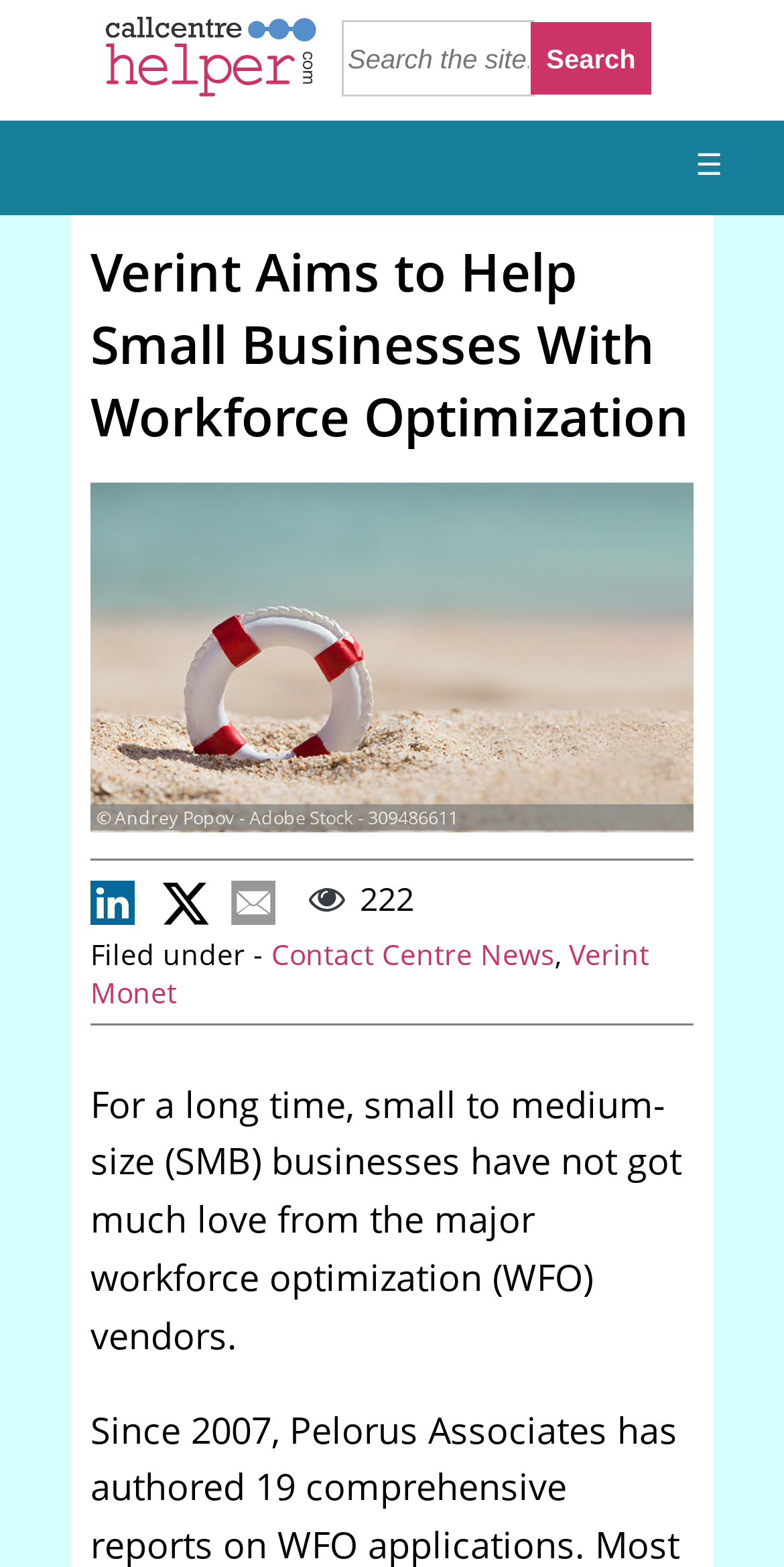Locate the bounding box of the user interface element based on this description: "Verint Monet".

[0.115, 0.596, 0.828, 0.645]